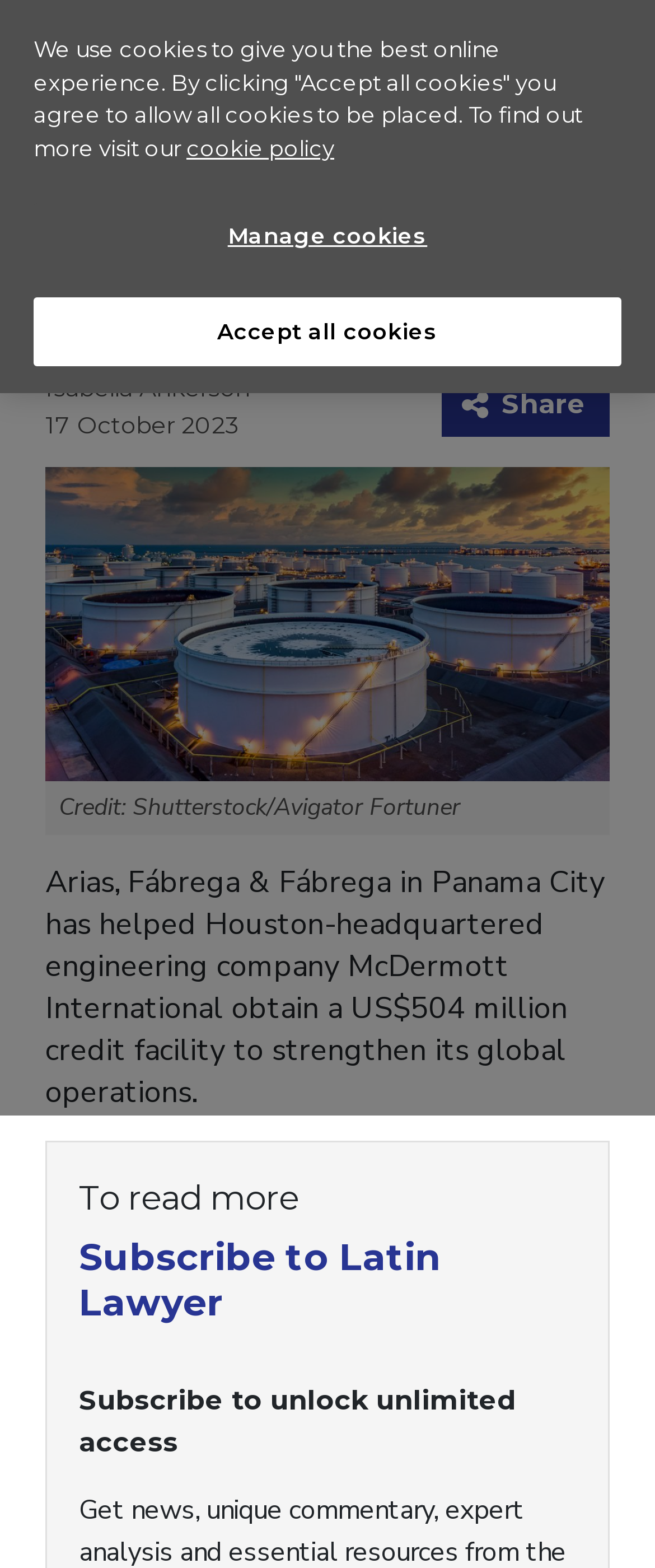Identify the bounding box coordinates of the element that should be clicked to fulfill this task: "Subscribe to Latin Lawyer". The coordinates should be provided as four float numbers between 0 and 1, i.e., [left, top, right, bottom].

[0.121, 0.788, 0.879, 0.846]